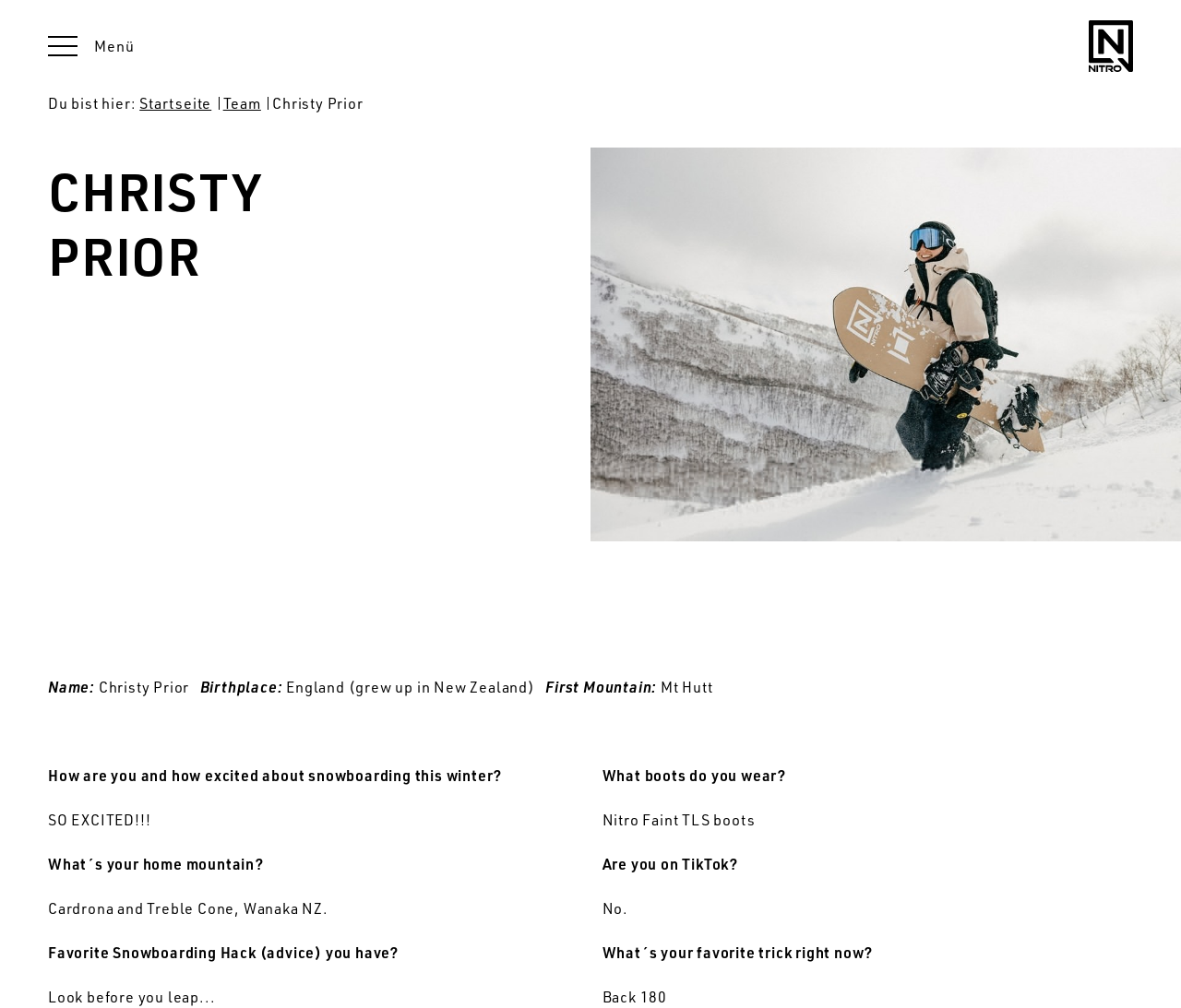Detail the various sections and features present on the webpage.

The webpage is about Christy Prior, a snowboarder associated with Nitro Snowboards. At the top-left corner, there is a link to "Direkt zum Inhalt" (Direct to Content) and a checkbox for the menu. On the top-right corner, there is a link to "Home" accompanied by an image.

Below the top navigation, there is a heading "Du bist hier:" (You are here) followed by links to "Startseite" (Homepage) and "Team". The main content of the page is dedicated to Christy Prior, with a large heading "CHRISTY PRIOR" spanning across the page.

There are two figures, one on the left and one on the right, which appear to be images related to Christy Prior. Below these figures, there is a layout table and a series of static text elements that provide information about Christy Prior, including her name, birthplace, first mountain, and answers to various questions about snowboarding.

The questions and answers are organized into sections, with questions like "How are you and how excited about snowboarding this winter?" and "What's your home mountain?" followed by Christy Prior's responses. The answers are brief and conversational in tone. There are also questions about her favorite snowboarding hack, boots, and social media presence.